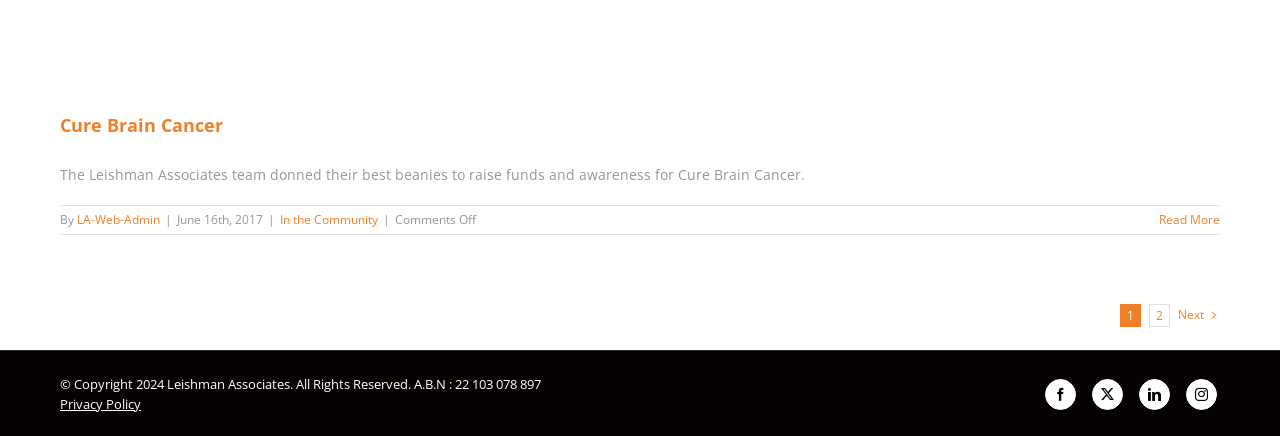Answer the question with a brief word or phrase:
What social media platforms are linked?

Facebook, LinkedIn, Instagram